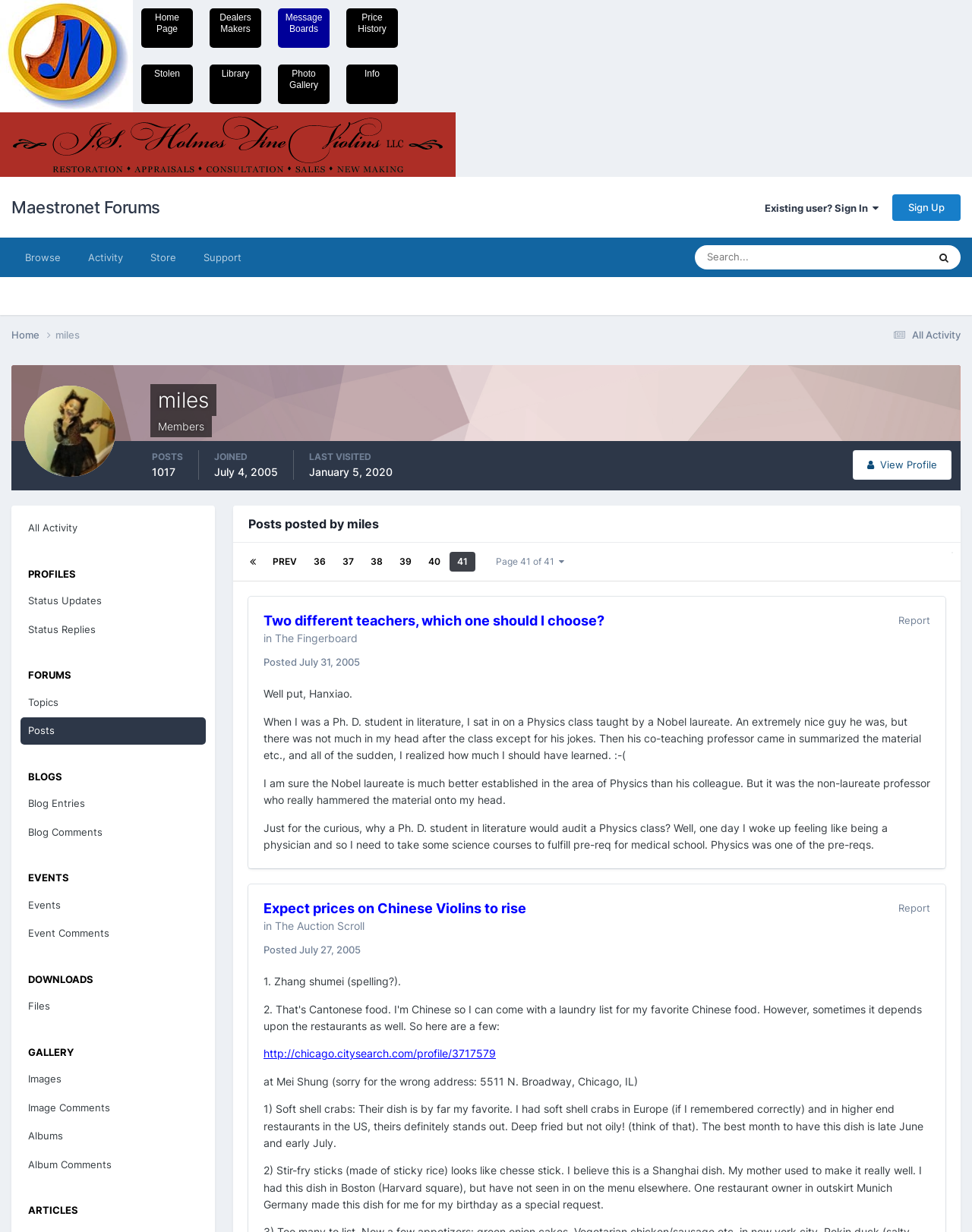Identify the coordinates of the bounding box for the element that must be clicked to accomplish the instruction: "Sign In".

[0.787, 0.164, 0.904, 0.174]